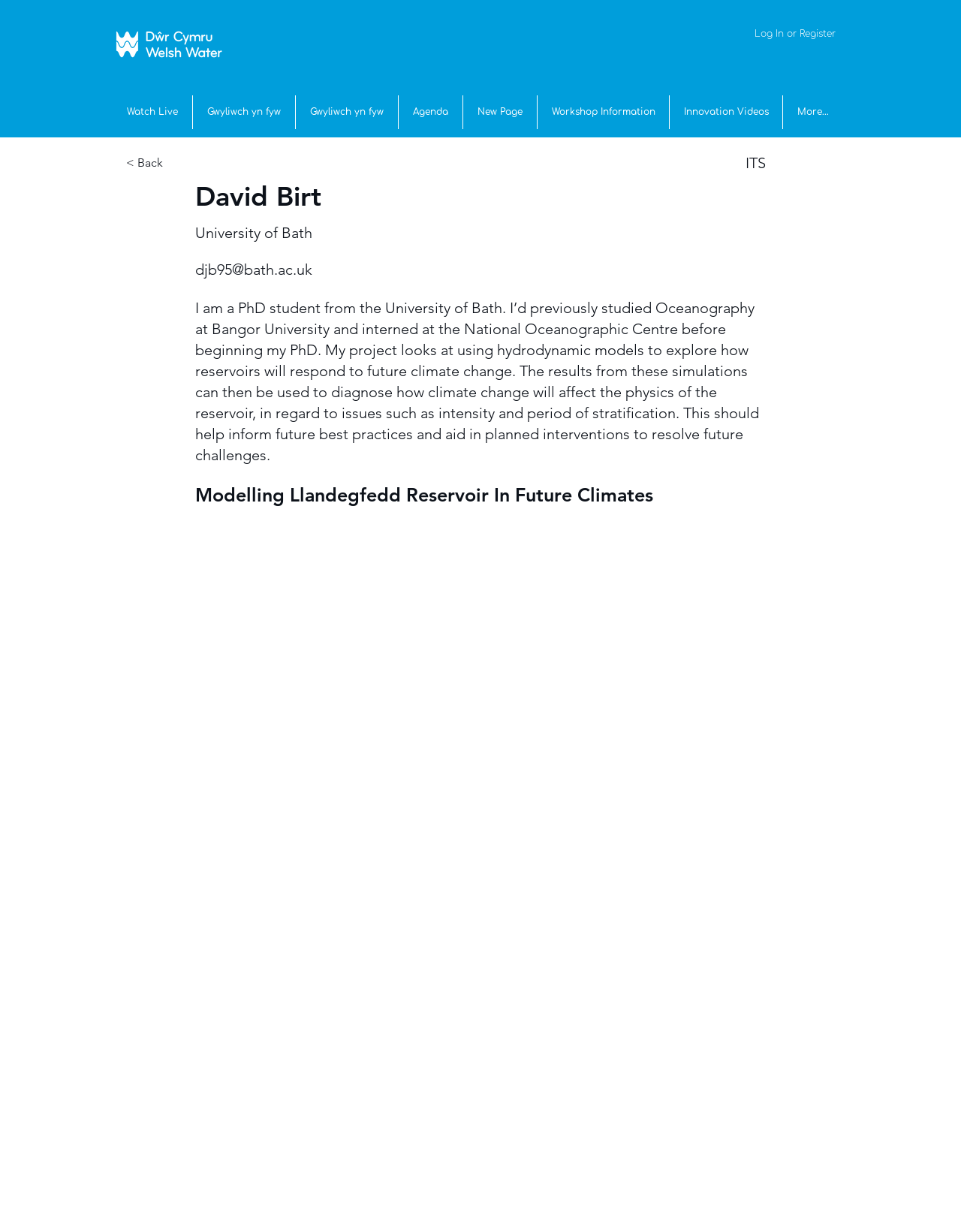Select the bounding box coordinates of the element I need to click to carry out the following instruction: "Read more about Modelling Llandegfedd Reservoir In Future Climates".

[0.203, 0.391, 0.797, 0.413]